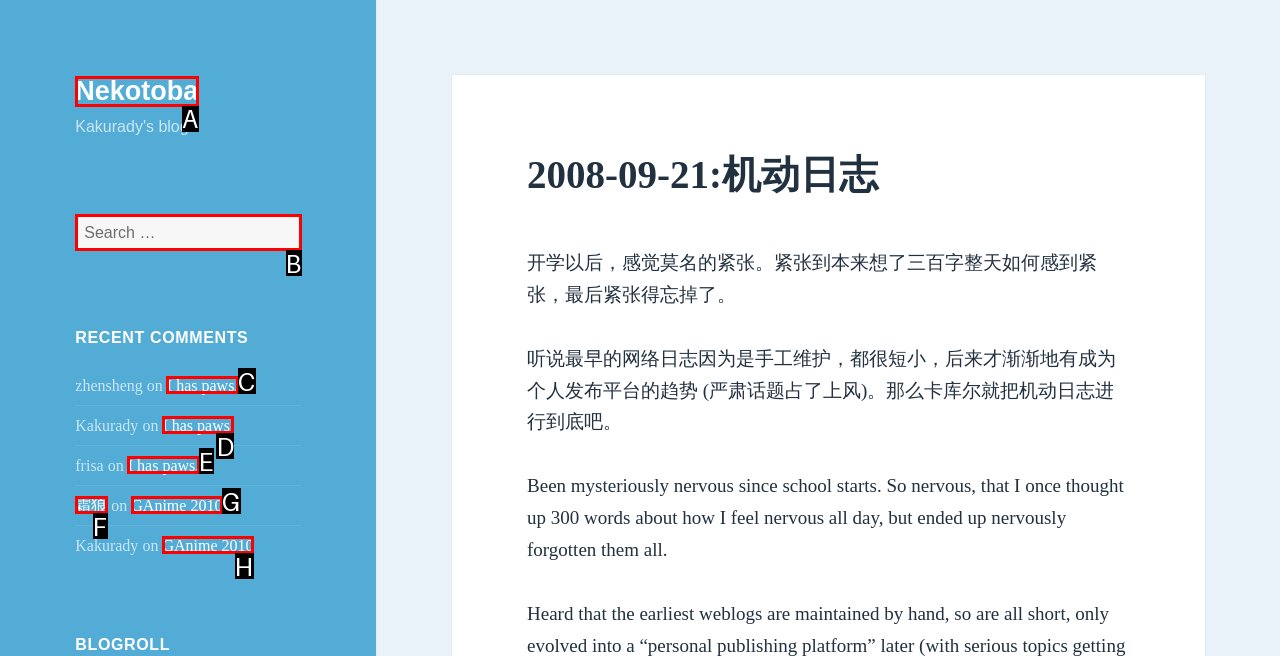Tell me which option best matches the description: Nekotoba
Answer with the option's letter from the given choices directly.

A